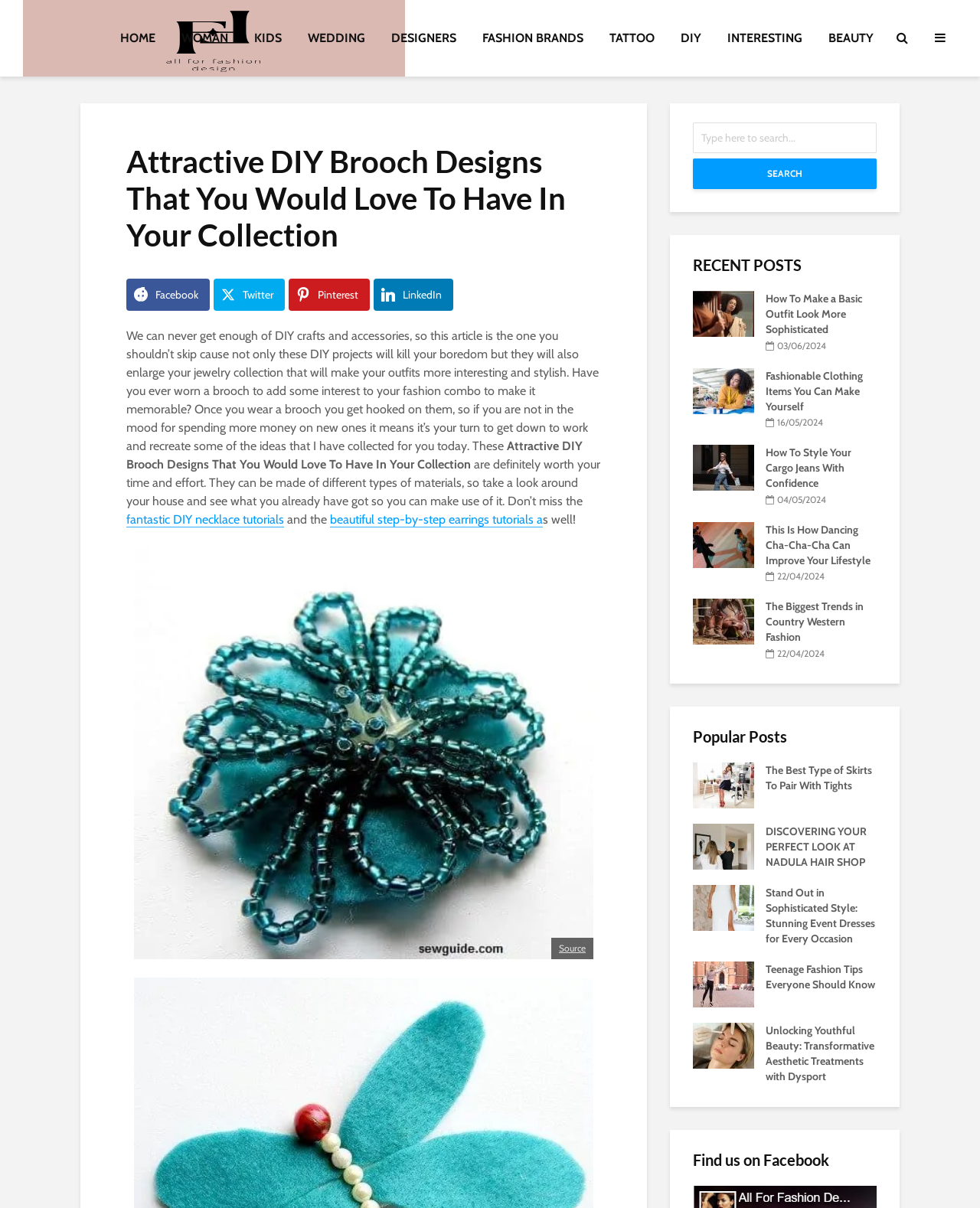Pinpoint the bounding box coordinates of the area that must be clicked to complete this instruction: "Search for something in the search bar".

[0.707, 0.101, 0.895, 0.127]